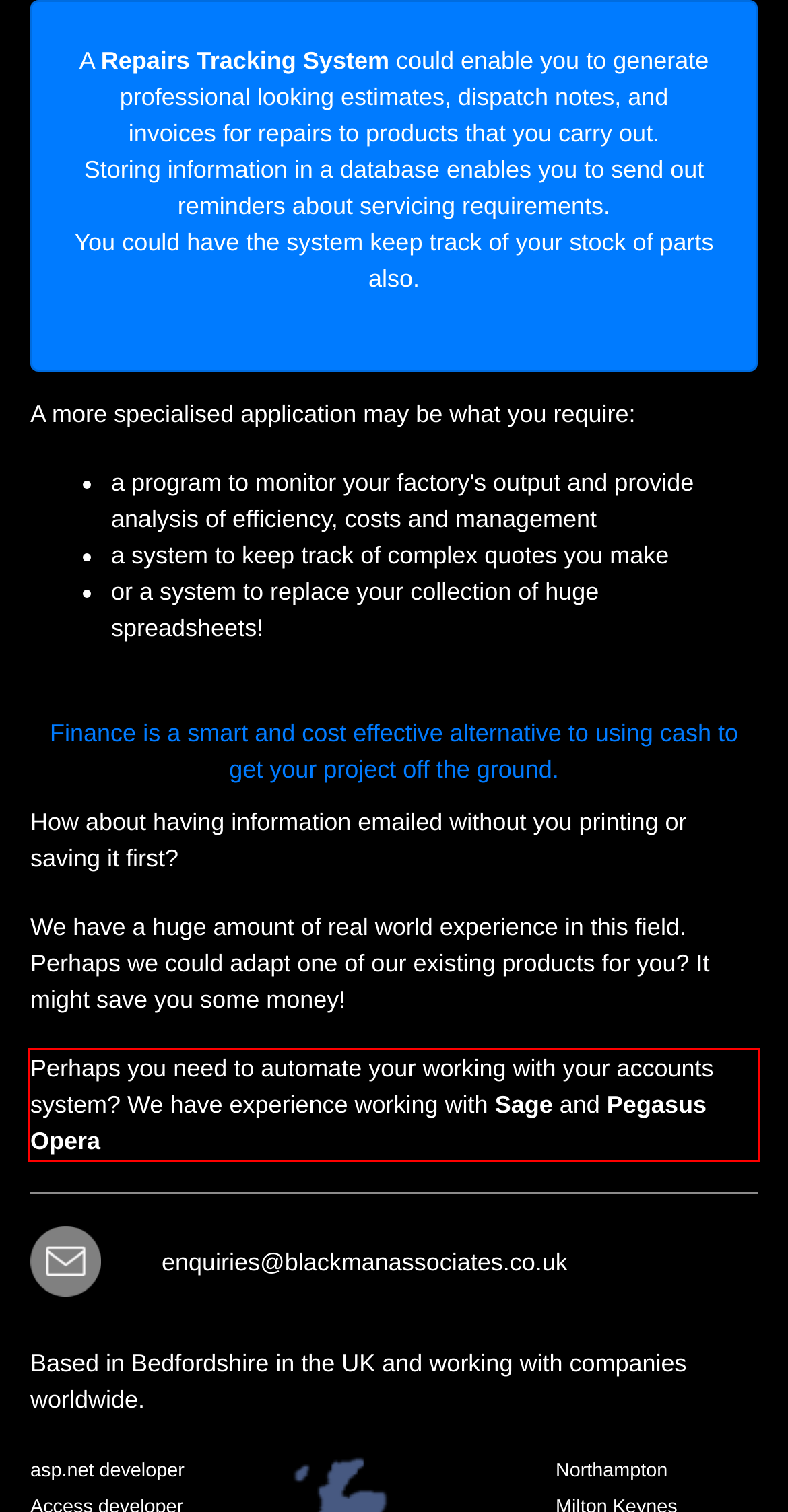You have a screenshot of a webpage with a UI element highlighted by a red bounding box. Use OCR to obtain the text within this highlighted area.

Perhaps you need to automate your working with your accounts system? We have experience working with Sage and Pegasus Opera